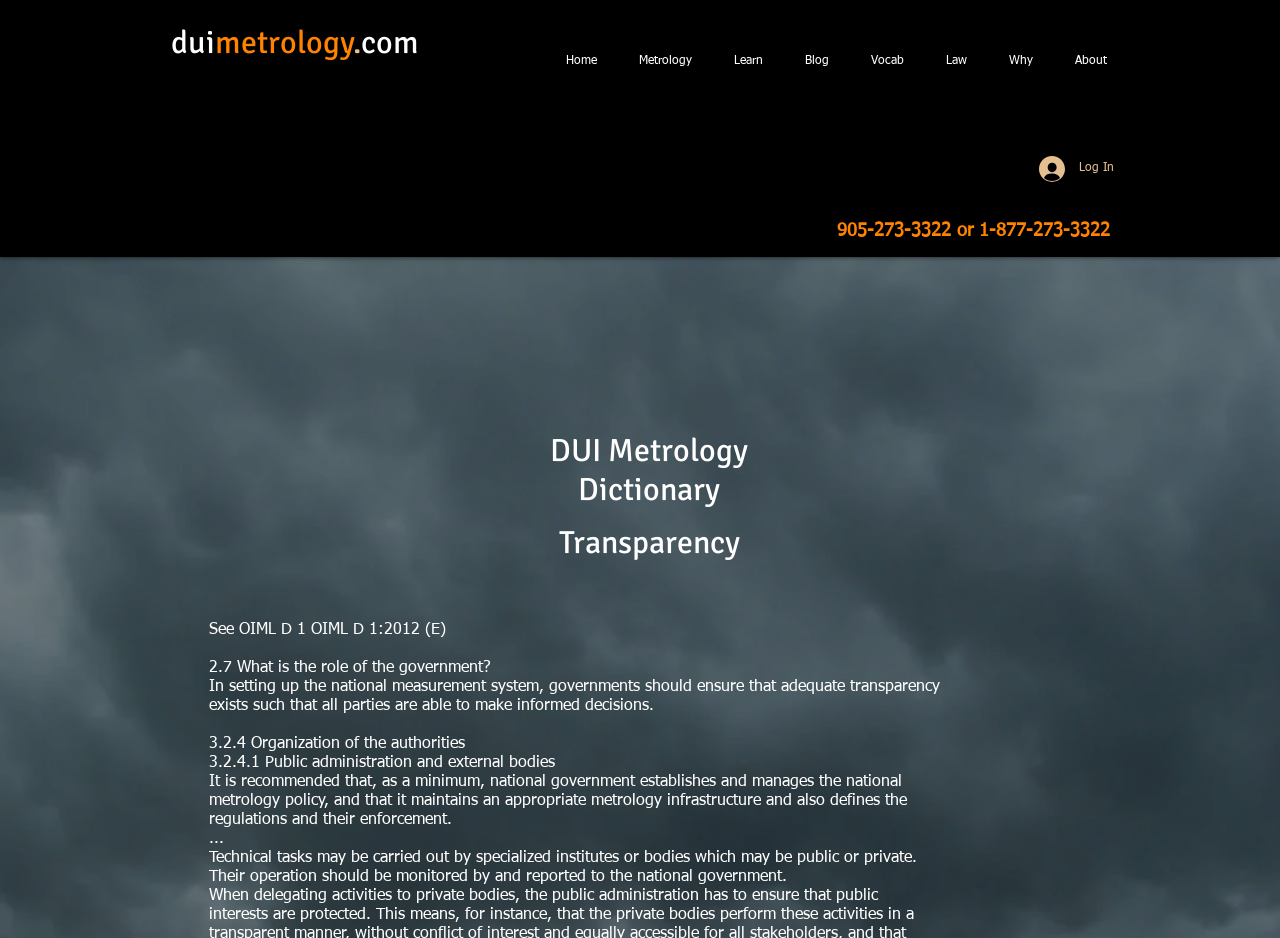What is the name of the dictionary?
Give a detailed response to the question by analyzing the screenshot.

I found the answer by looking at the heading element with the text 'DUI Metrology Dictionary' which is located at the coordinates [0.386, 0.459, 0.628, 0.543].